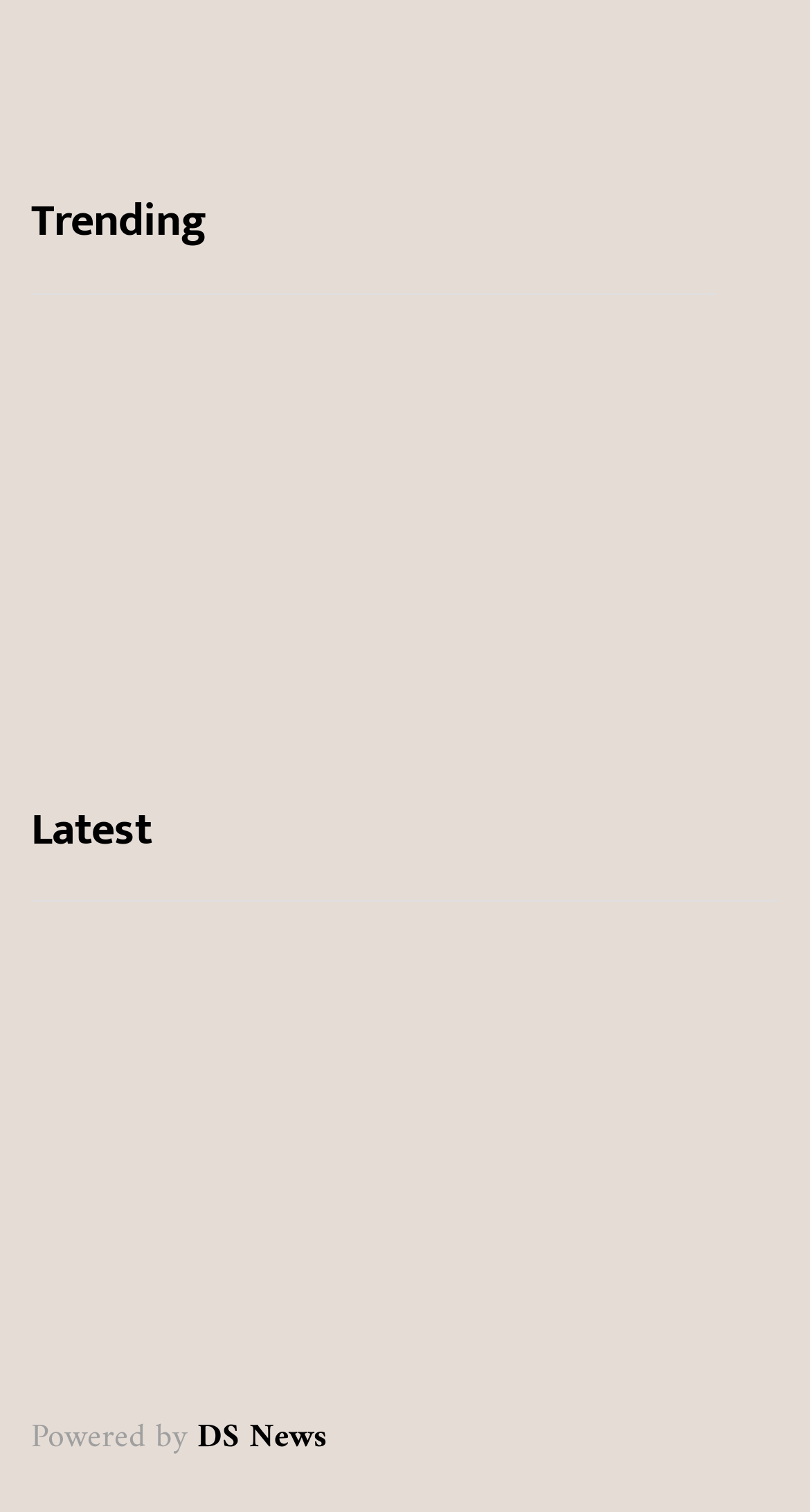Using the element description provided, determine the bounding box coordinates in the format (top-left x, top-left y, bottom-right x, bottom-right y). Ensure that all values are floating point numbers between 0 and 1. Element description: DS News

[0.244, 0.932, 0.403, 0.97]